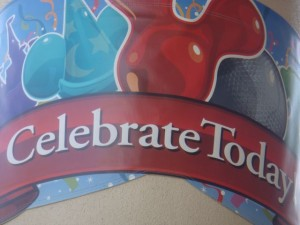Where is the banner likely associated with?
Respond with a short answer, either a single word or a phrase, based on the image.

Disney Institute